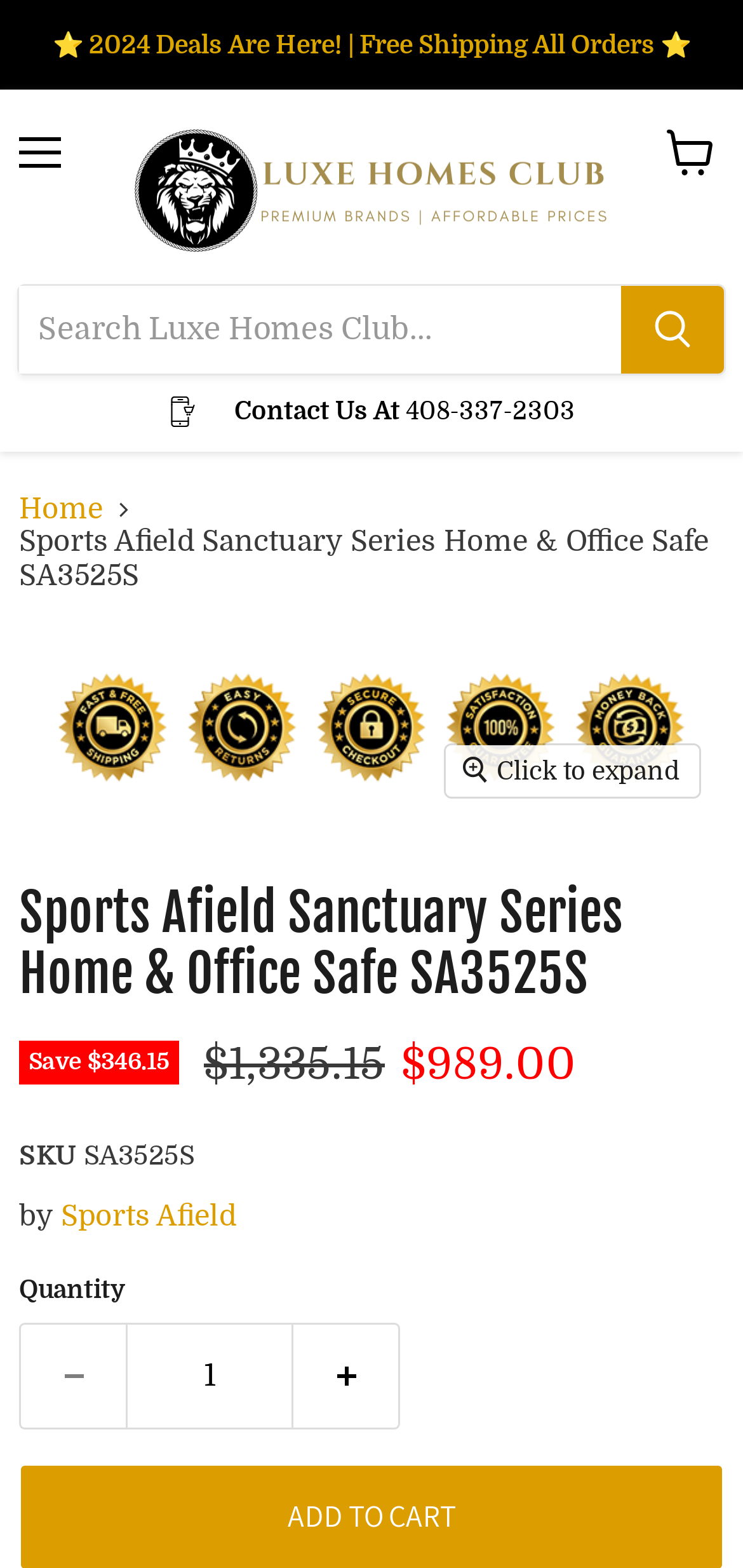Identify the bounding box coordinates necessary to click and complete the given instruction: "Decrease quantity by 1".

[0.026, 0.843, 0.169, 0.912]